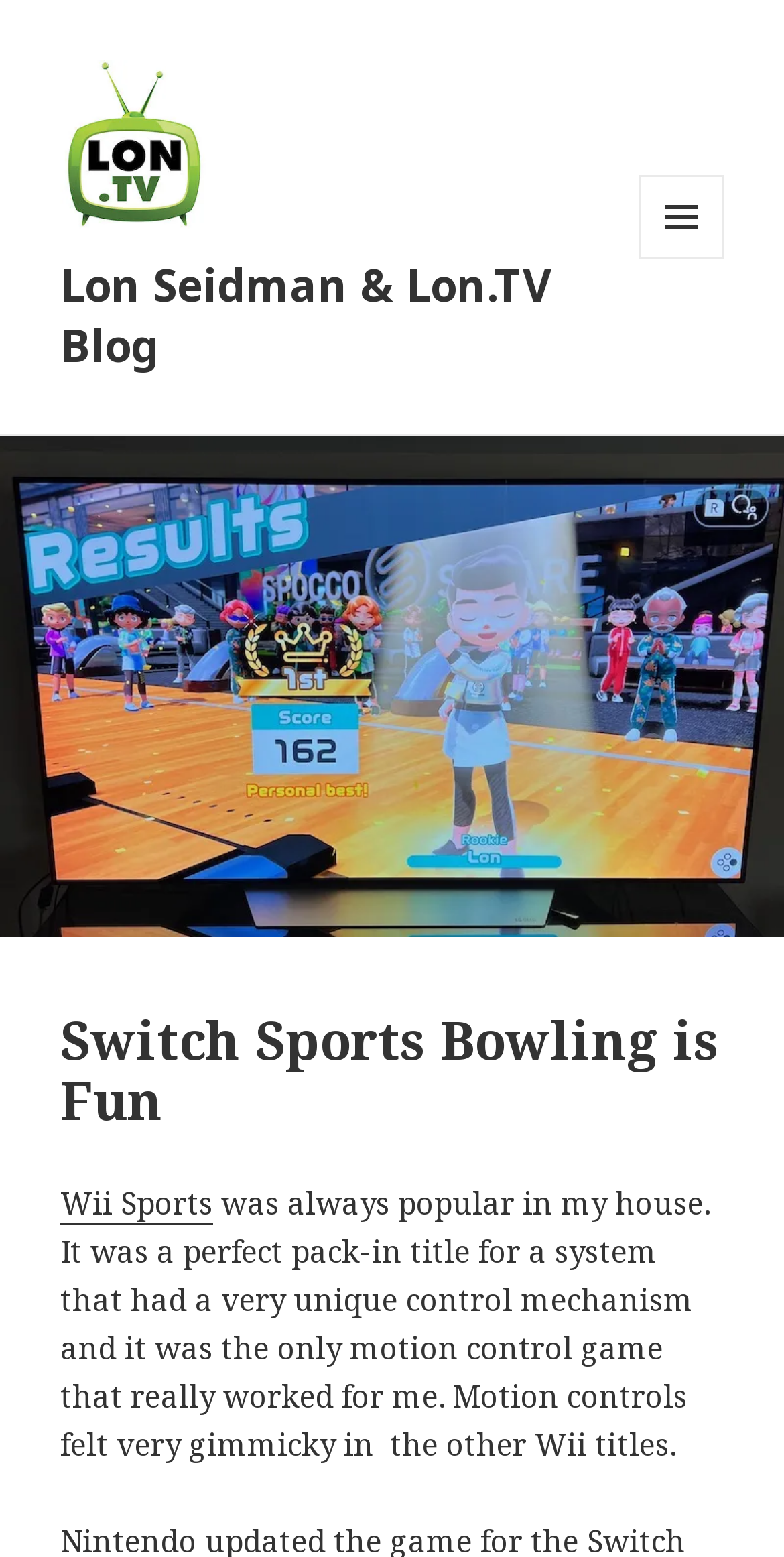What is the topic of the blog post?
Please utilize the information in the image to give a detailed response to the question.

The topic of the blog post can be determined by looking at the heading 'Switch Sports Bowling is Fun' which is located in the main content area of the webpage, indicating that the blog post is about Switch Sports Bowling.